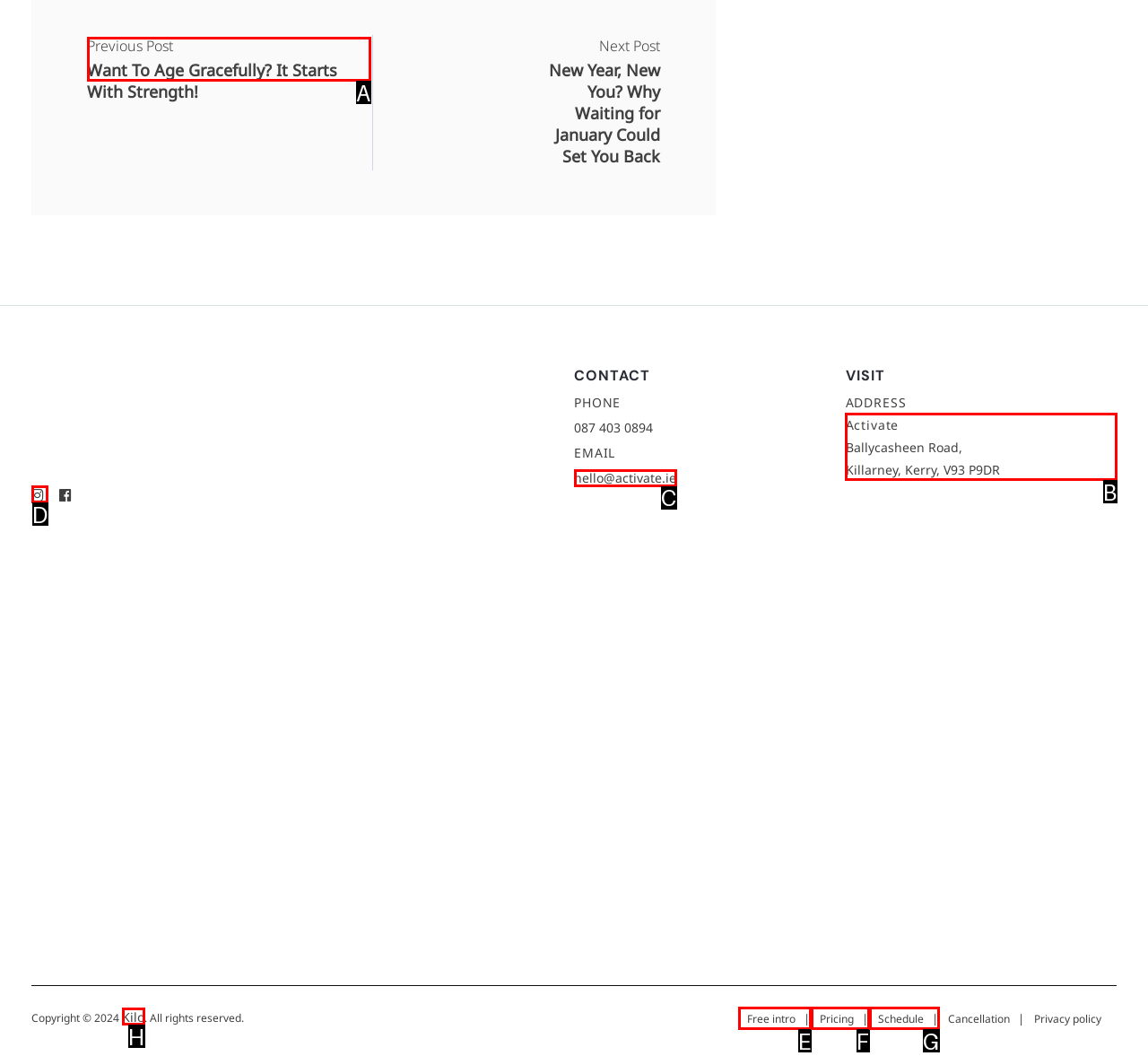To perform the task "Click on the 'Previous Post' link", which UI element's letter should you select? Provide the letter directly.

A